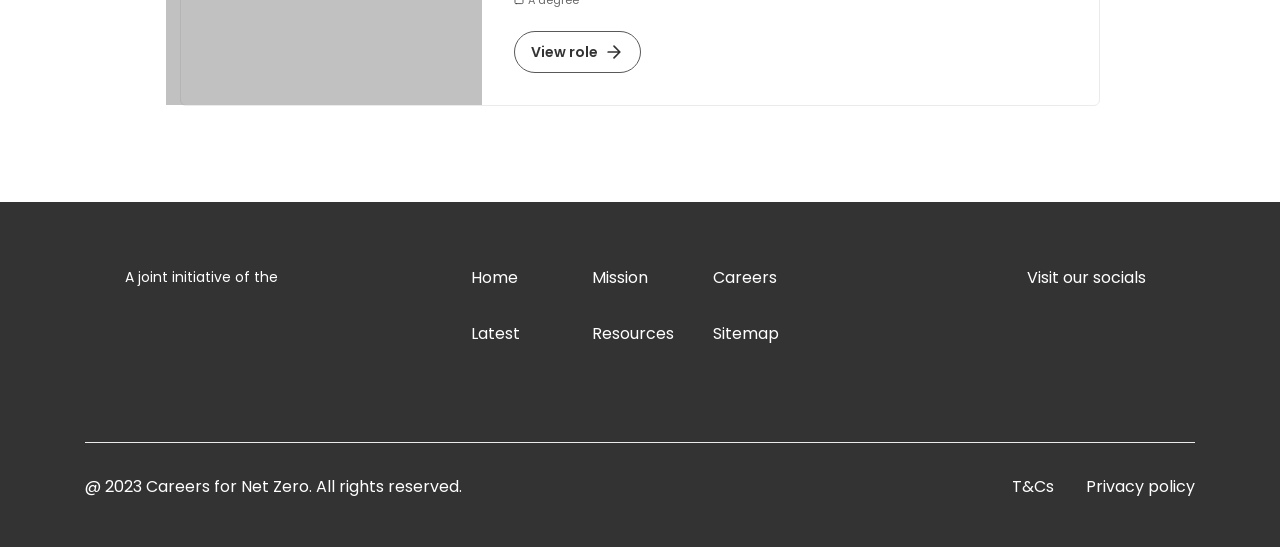Please locate the bounding box coordinates of the element that needs to be clicked to achieve the following instruction: "View mission". The coordinates should be four float numbers between 0 and 1, i.e., [left, top, right, bottom].

[0.462, 0.485, 0.506, 0.528]